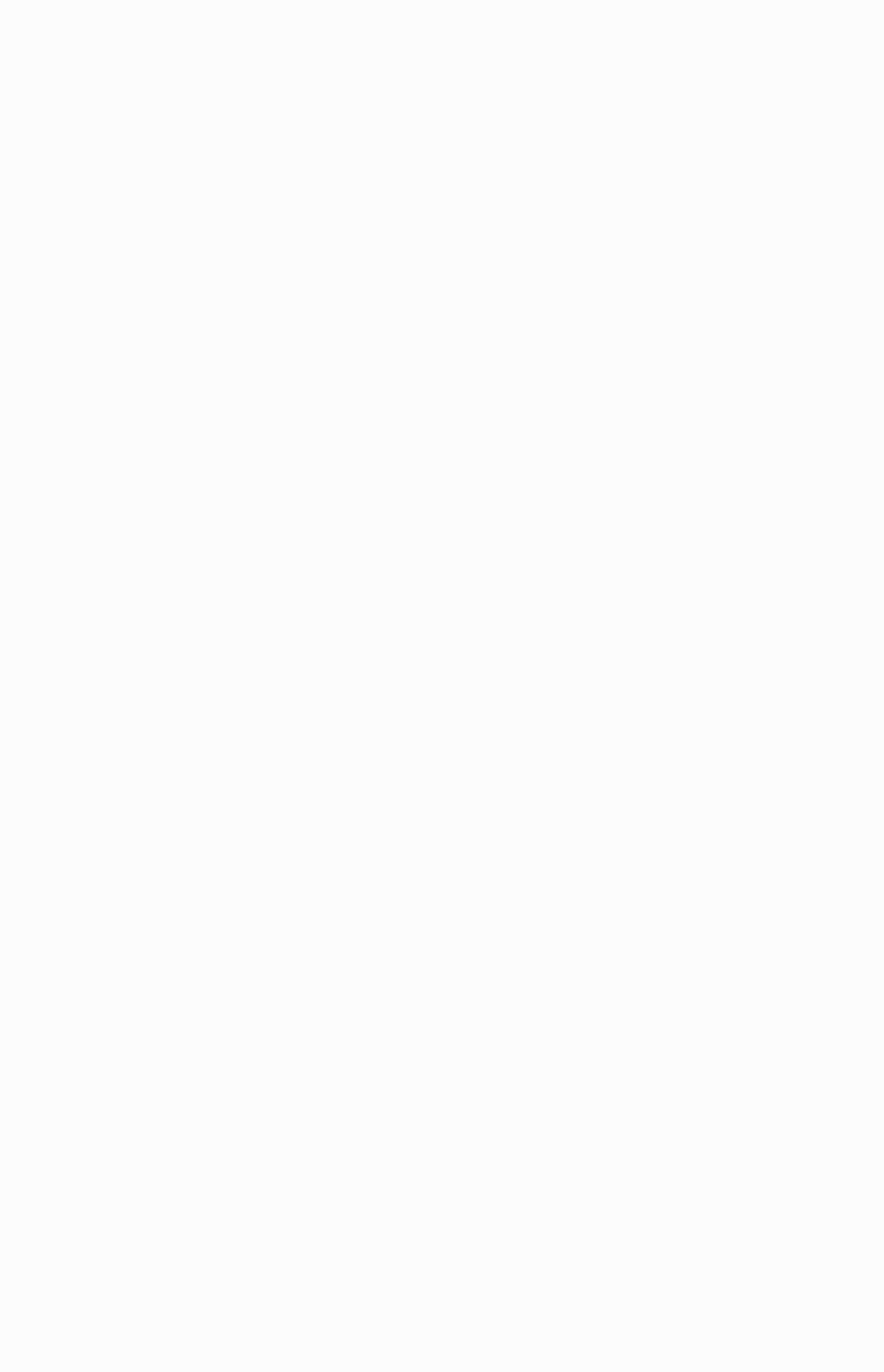Determine the bounding box coordinates of the region that needs to be clicked to achieve the task: "View the post details".

None